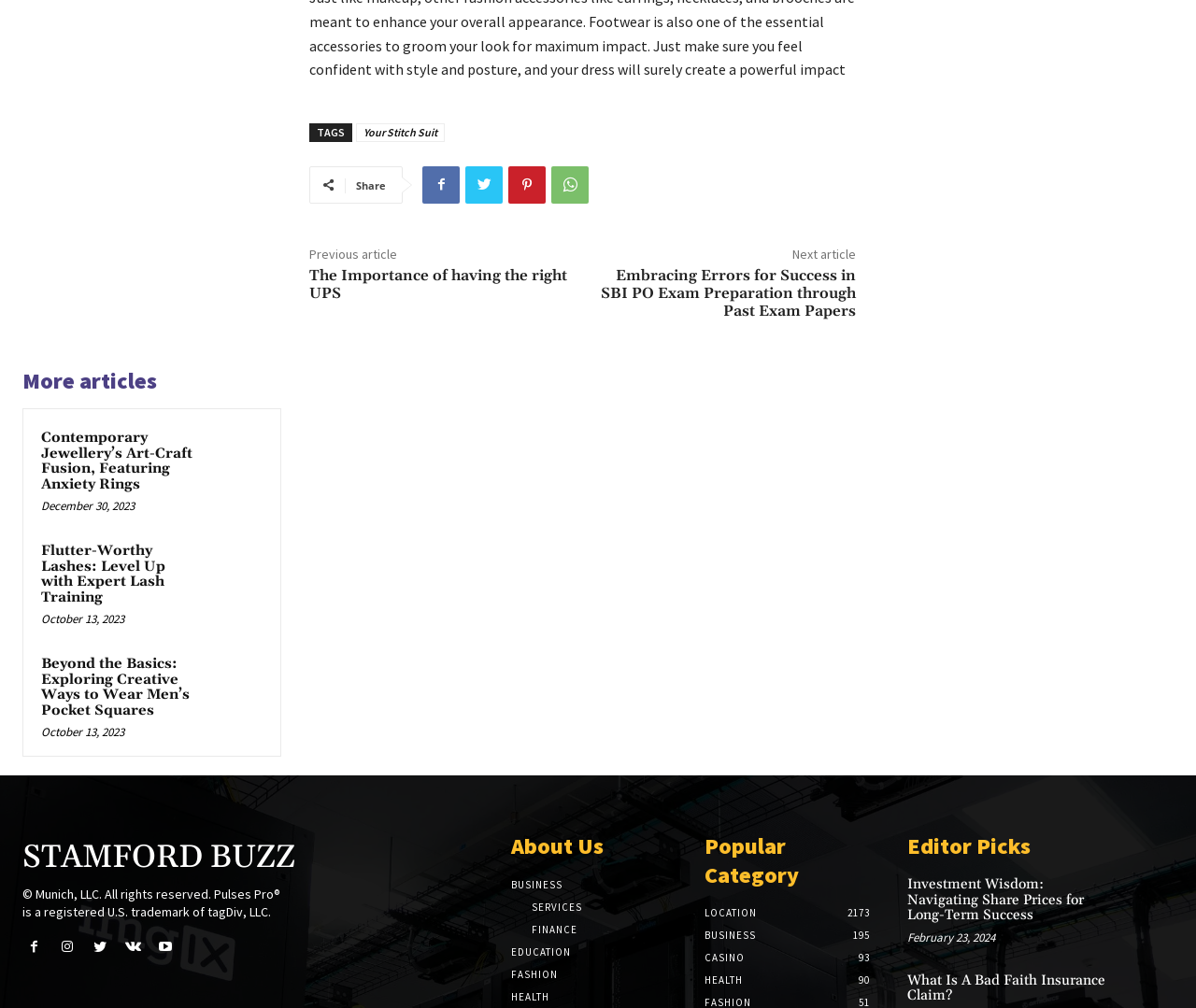Determine the bounding box coordinates of the region to click in order to accomplish the following instruction: "Open the 'Contemporary Jewellery’s Art-Craft Fusion, Featuring Anxiety Rings' article". Provide the coordinates as four float numbers between 0 and 1, specifically [left, top, right, bottom].

[0.172, 0.424, 0.22, 0.481]